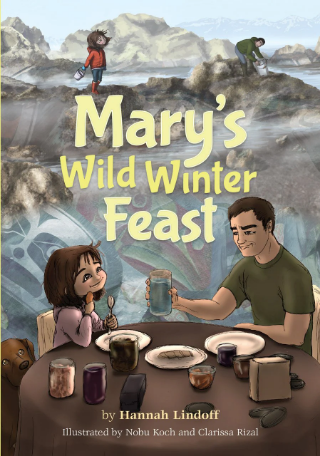Provide a thorough description of what you see in the image.

The image showcases the vibrant cover of "Mary's Wild Winter Feast," a children's book written by Hannah Lindoff. The illustration reflects a warm, inviting scene set against a stunning natural backdrop that depicts a winter landscape. At the forefront, a young girl and a man sit together at a rustic table, enjoying a meal that appears to celebrate family and community. The table is adorned with various jars and plates, suggesting a hearty feast filled with diverse foods. The charming artwork, created by illustrators Nobu Koch and Clarissa Rizal, enhances the book's theme of connection to nature and cultural heritage. The title is prominently displayed in bold, playful lettering, encapsulating the spirit of adventure and celebration found within the pages of the story.